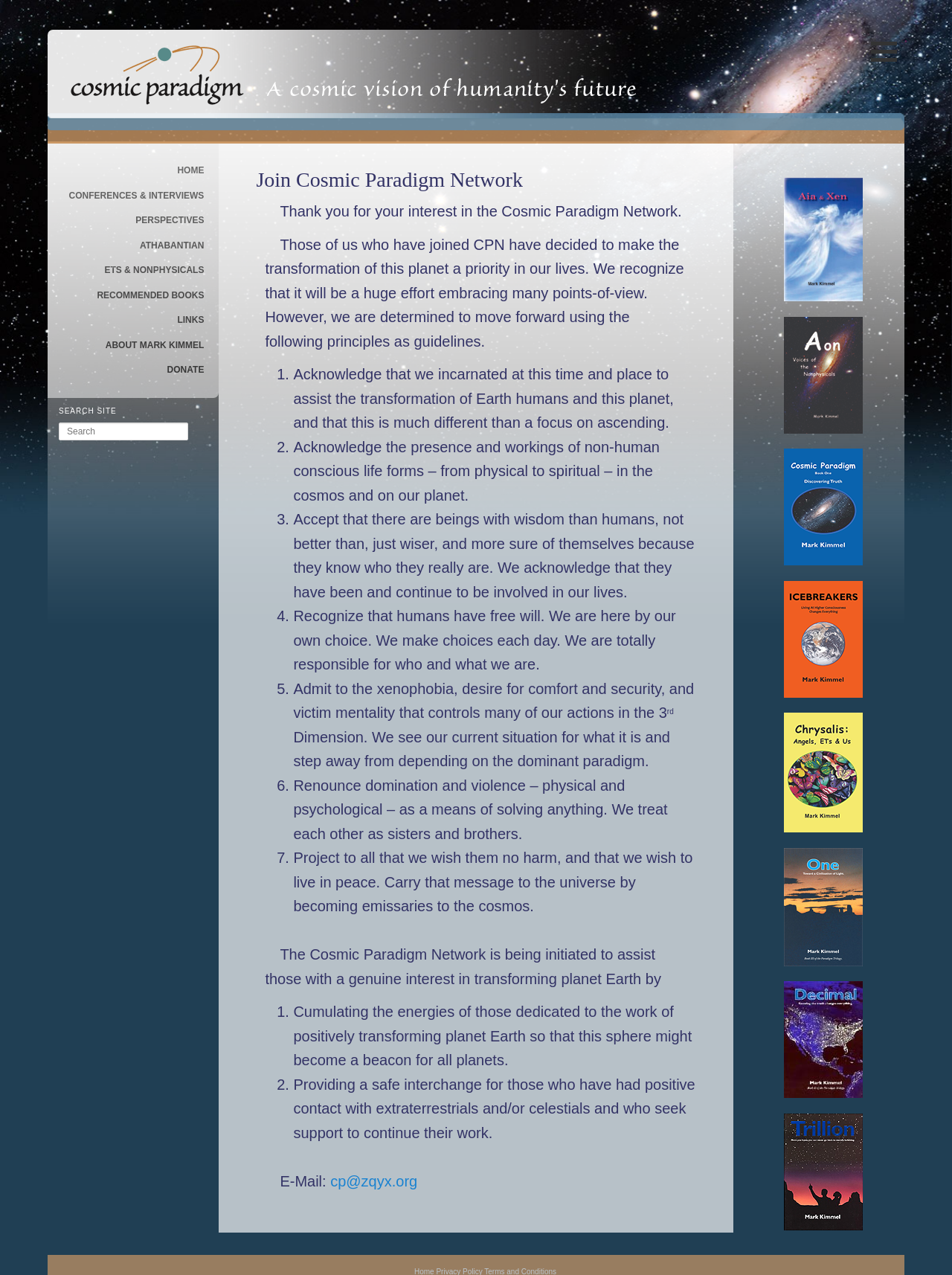Construct a thorough caption encompassing all aspects of the webpage.

The webpage is about the Cosmic Paradigm Network, a community focused on transforming planet Earth. At the top, there is a logo image of "Cosmic Paradigm" and a link with the same text. Below the logo, there is a main menu with links to various sections, including "HOME", "CONFERENCES & INTERVIEWS", "PERSPECTIVES", and more.

To the right of the main menu, there is a search bar with a "Search" label and a textbox. Below the search bar, there is a heading "Join Cosmic Paradigm Network" followed by a paragraph of text explaining the purpose of the network.

The main content of the webpage is divided into sections. The first section lists seven principles that guide the network, including acknowledging the transformation of the planet, recognizing non-human conscious life forms, and renouncing domination and violence. Each principle is numbered and followed by a brief description.

The next section explains the purpose of the Cosmic Paradigm Network, which is to assist those interested in transforming planet Earth. This section lists two goals, including cumulating the energies of those dedicated to the work and providing a safe interchange for those who have had positive contact with extraterrestrials and/or celestials.

Below this section, there is a contact email address and a link to it. The webpage also features a complementary section on the right side, which lists several books by Mark Kimmel, including "Aia & Xen", "Aon", "Cosmic Paradigm", and more. Each book is represented by a link and an image.